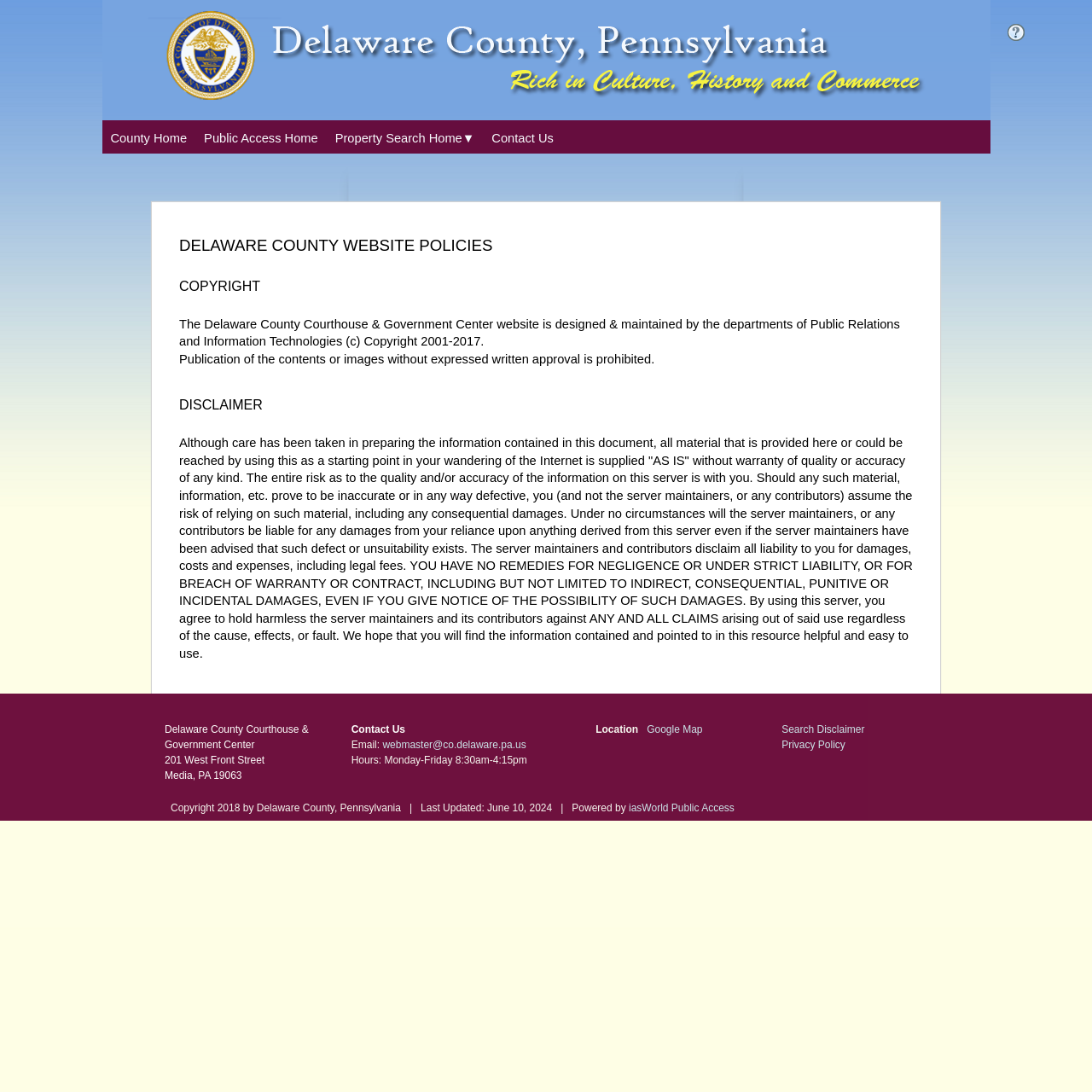Specify the bounding box coordinates of the area that needs to be clicked to achieve the following instruction: "Search for properties".

[0.299, 0.116, 0.442, 0.138]